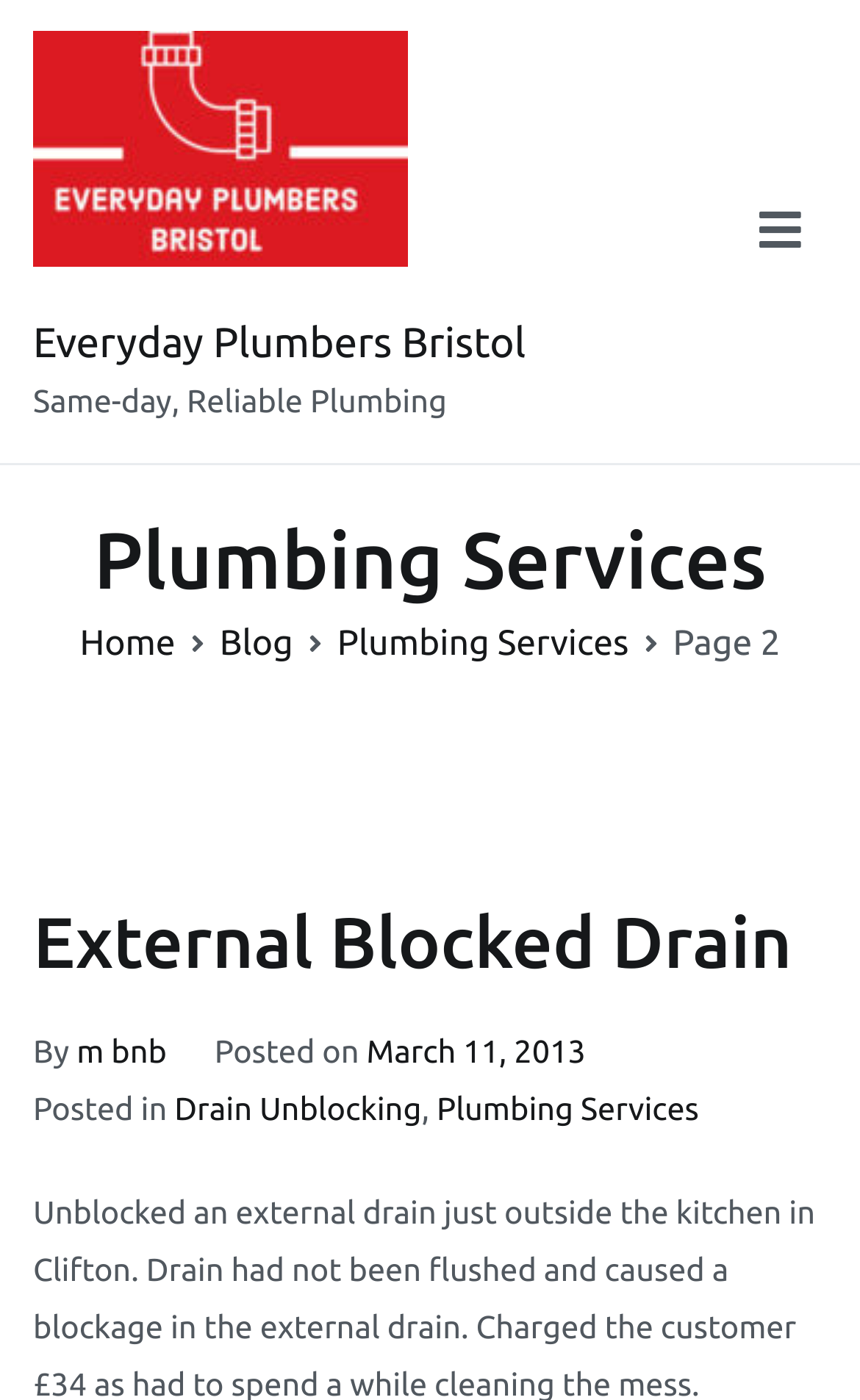Indicate the bounding box coordinates of the element that must be clicked to execute the instruction: "Click on the link 'Astrology'". The coordinates should be given as four float numbers between 0 and 1, i.e., [left, top, right, bottom].

None